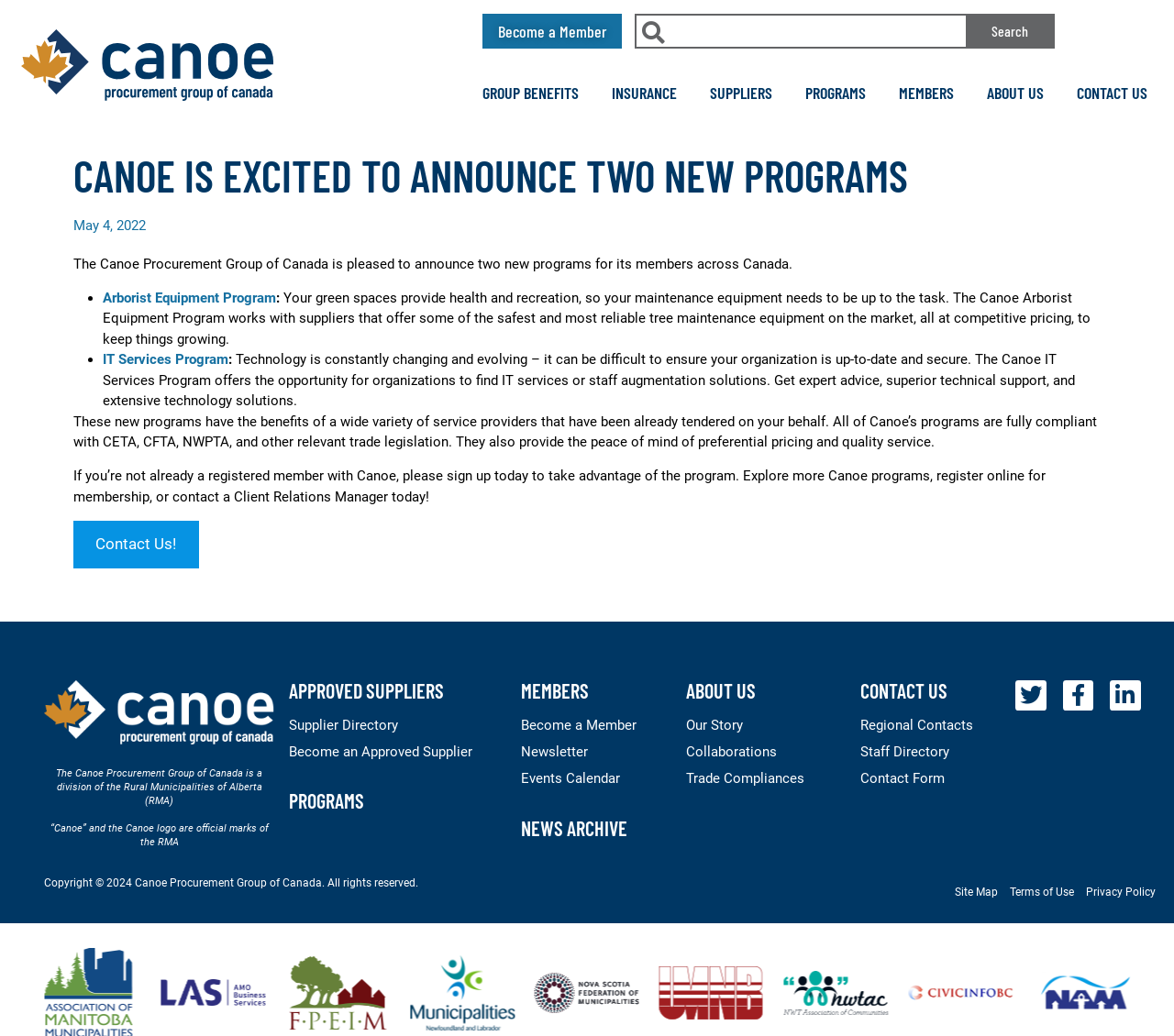Please find the bounding box coordinates of the section that needs to be clicked to achieve this instruction: "Contact Us!".

[0.062, 0.502, 0.17, 0.548]